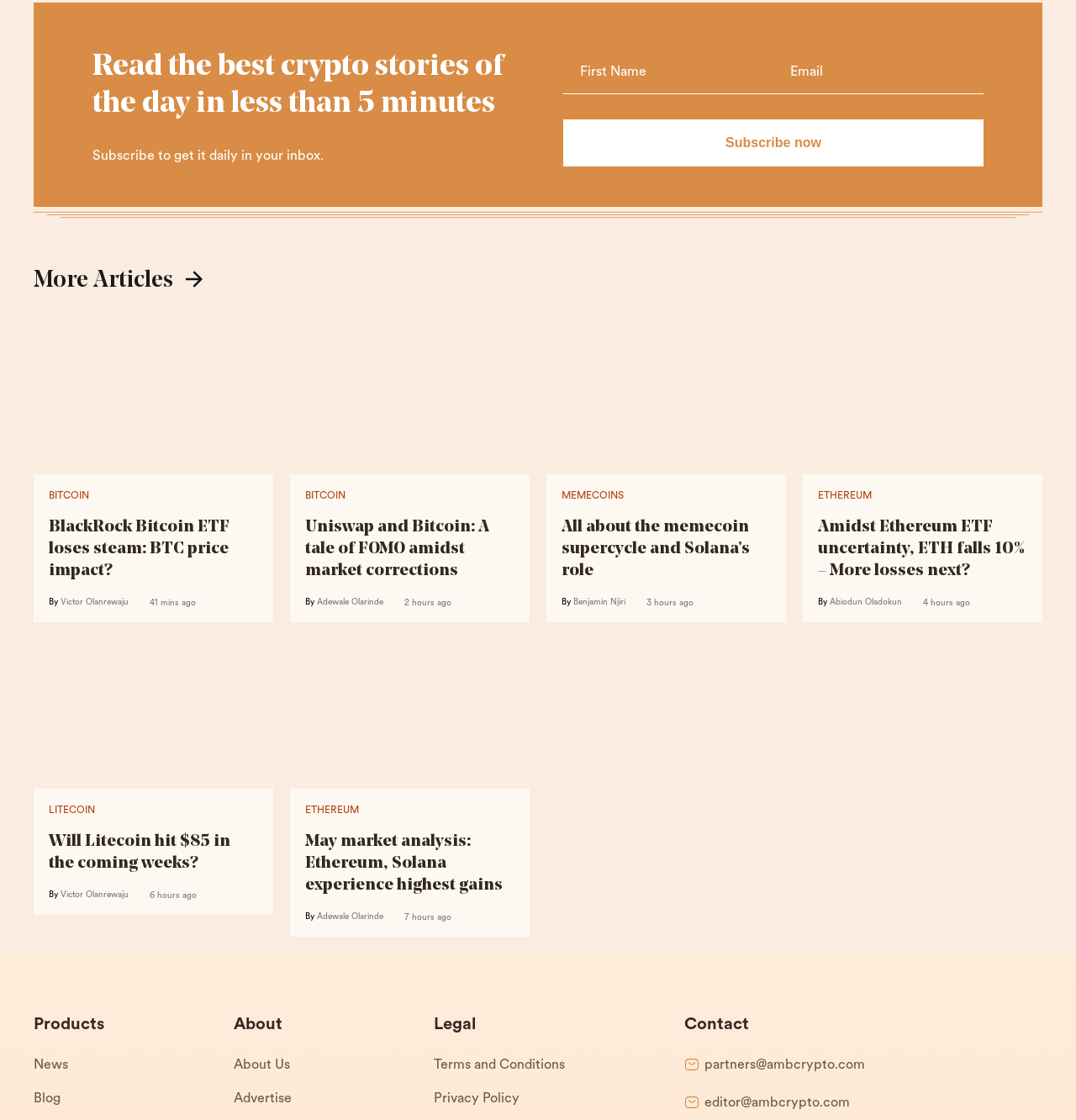Could you locate the bounding box coordinates for the section that should be clicked to accomplish this task: "Contact the editor".

[0.655, 0.978, 0.79, 0.993]